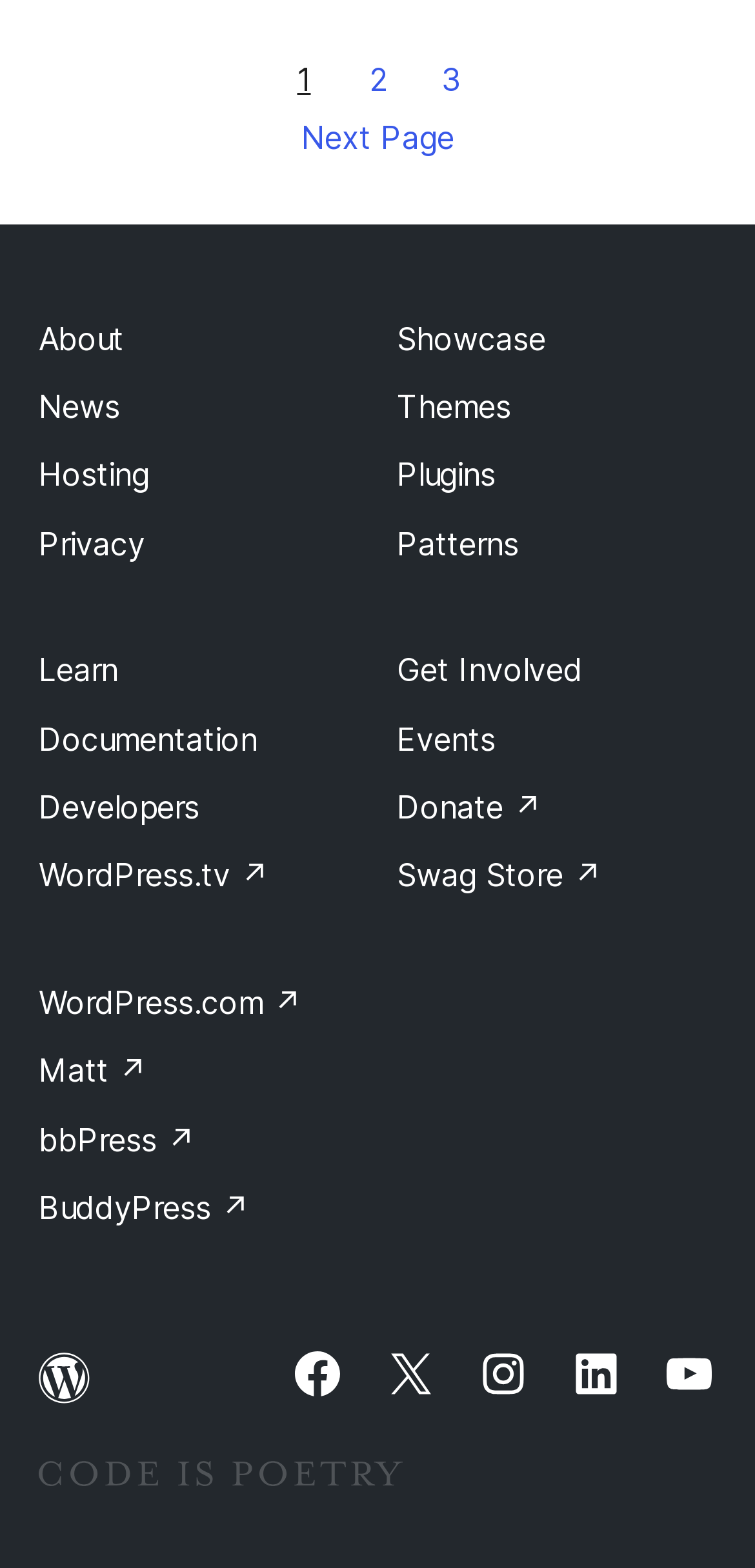Find the bounding box coordinates for the HTML element described in this sentence: "Visit our Instagram account". Provide the coordinates as four float numbers between 0 and 1, in the format [left, top, right, bottom].

[0.631, 0.859, 0.703, 0.894]